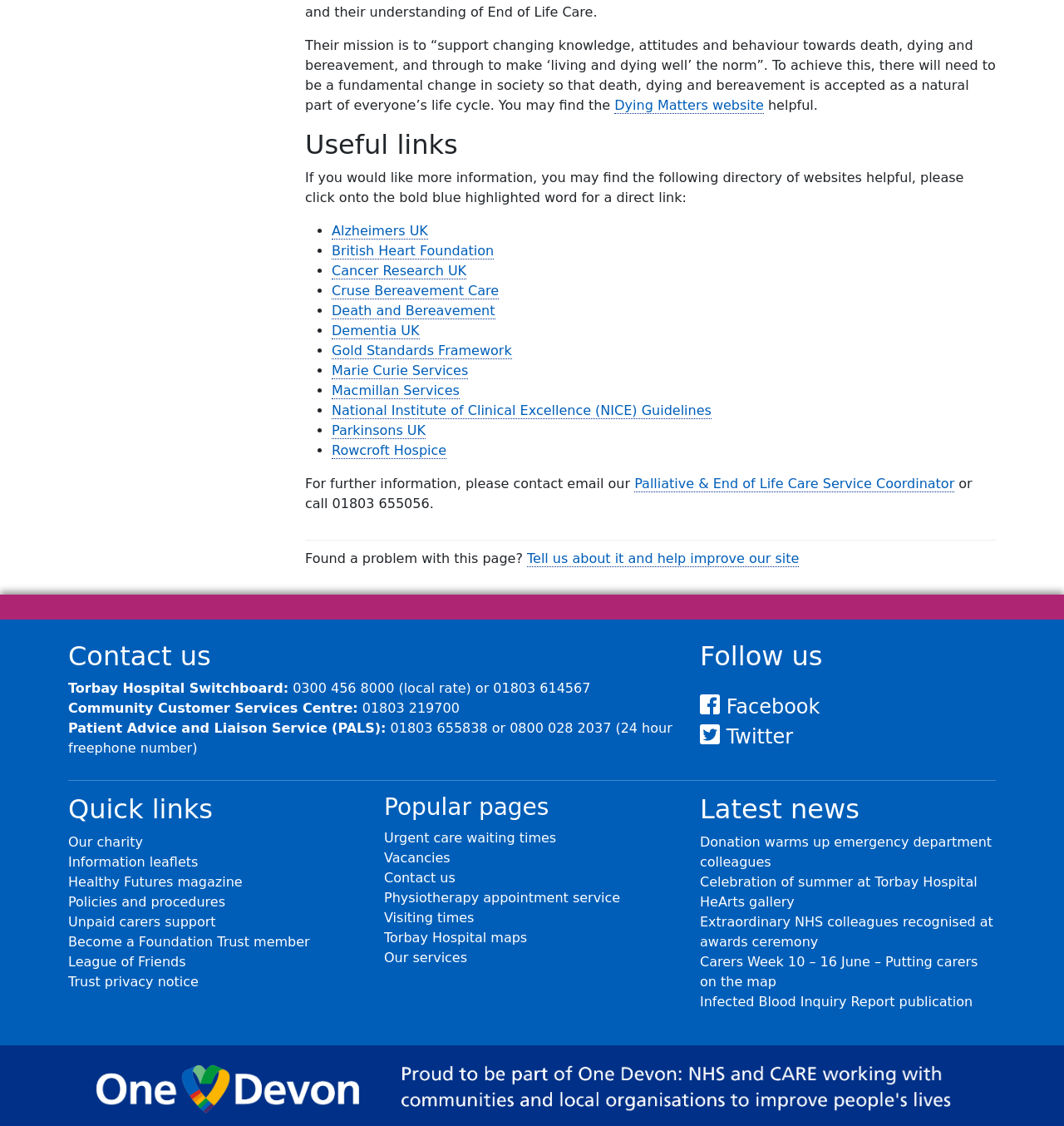Please give a concise answer to this question using a single word or phrase: 
What is the name of the service that provides support to unpaid carers?

Unpaid carers support